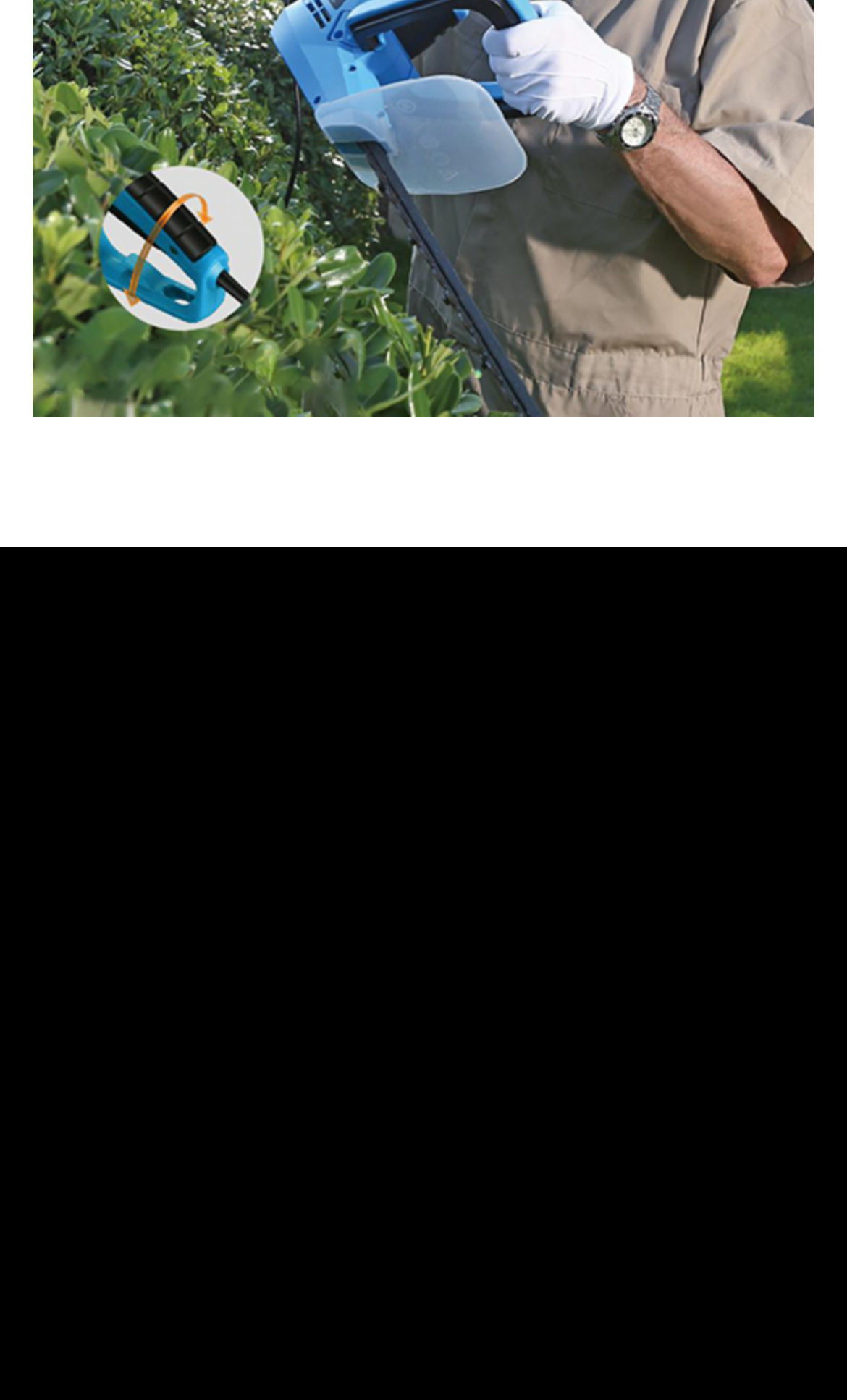Please identify the bounding box coordinates of the element's region that needs to be clicked to fulfill the following instruction: "view the sitemap". The bounding box coordinates should consist of four float numbers between 0 and 1, i.e., [left, top, right, bottom].

[0.678, 0.903, 0.791, 0.94]